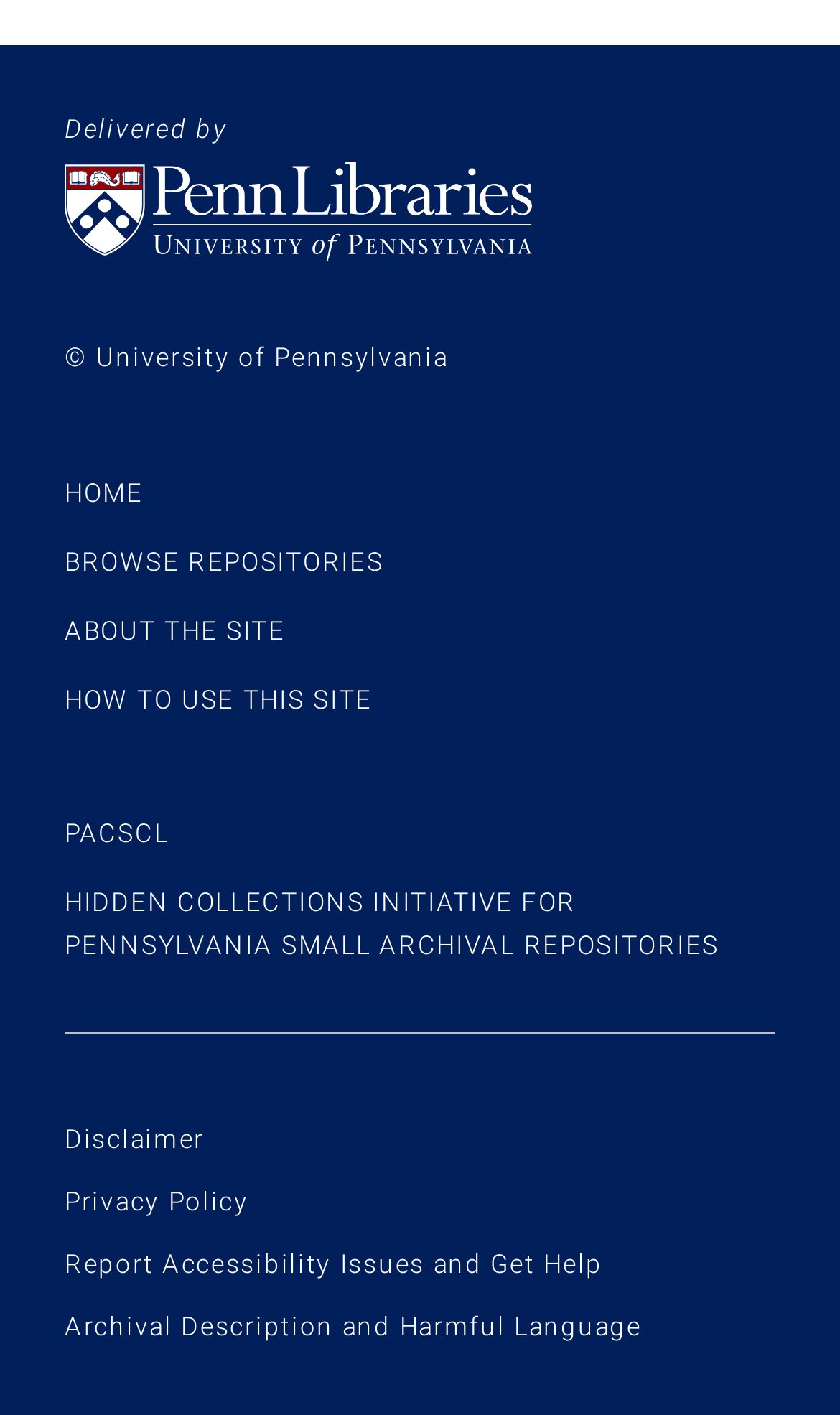Given the description of a UI element: "Index Nasdaq", identify the bounding box coordinates of the matching element in the webpage screenshot.

None